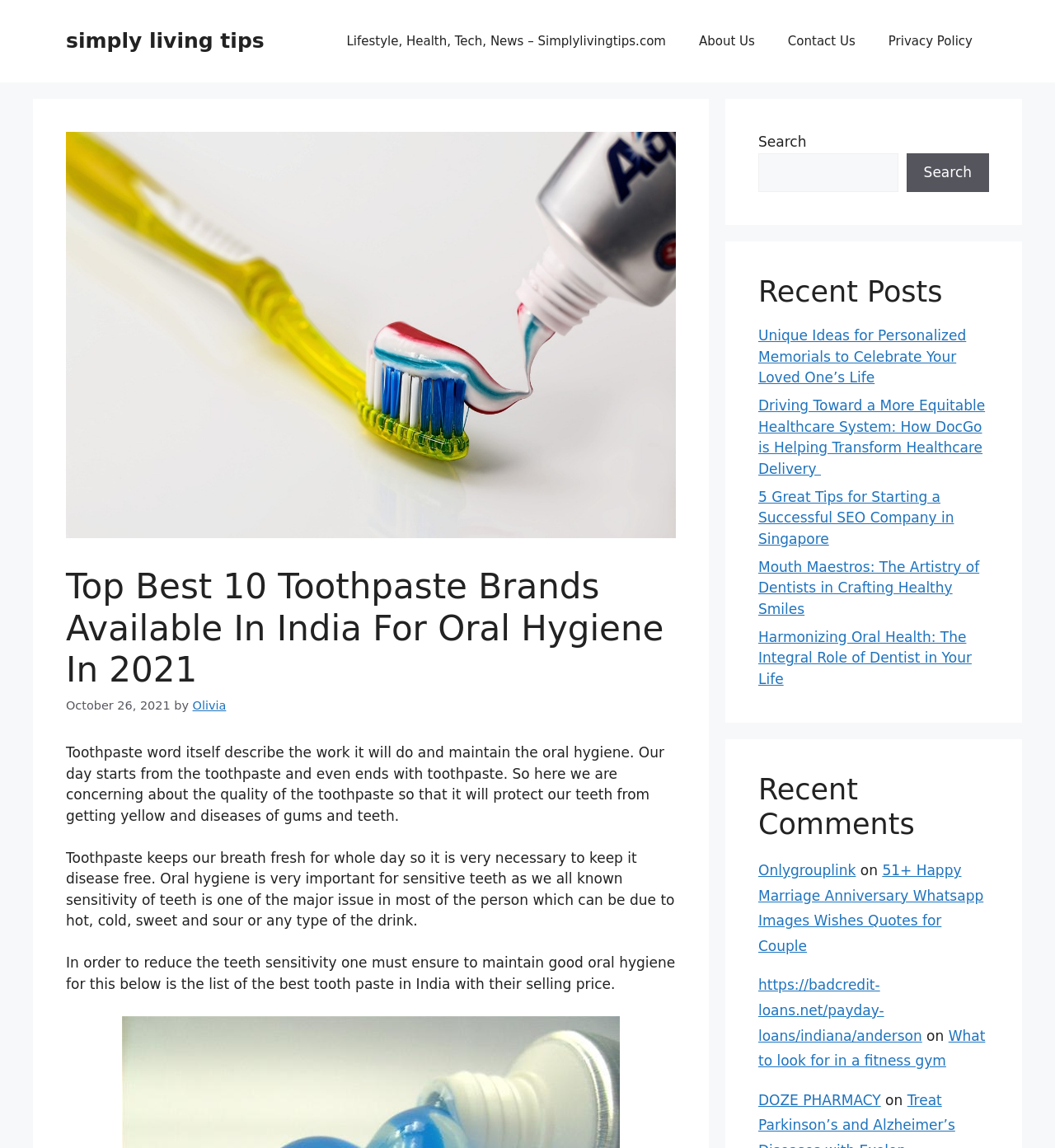Please determine the main heading text of this webpage.

Top Best 10 Toothpaste Brands Available In India For Oral Hygiene In 2021